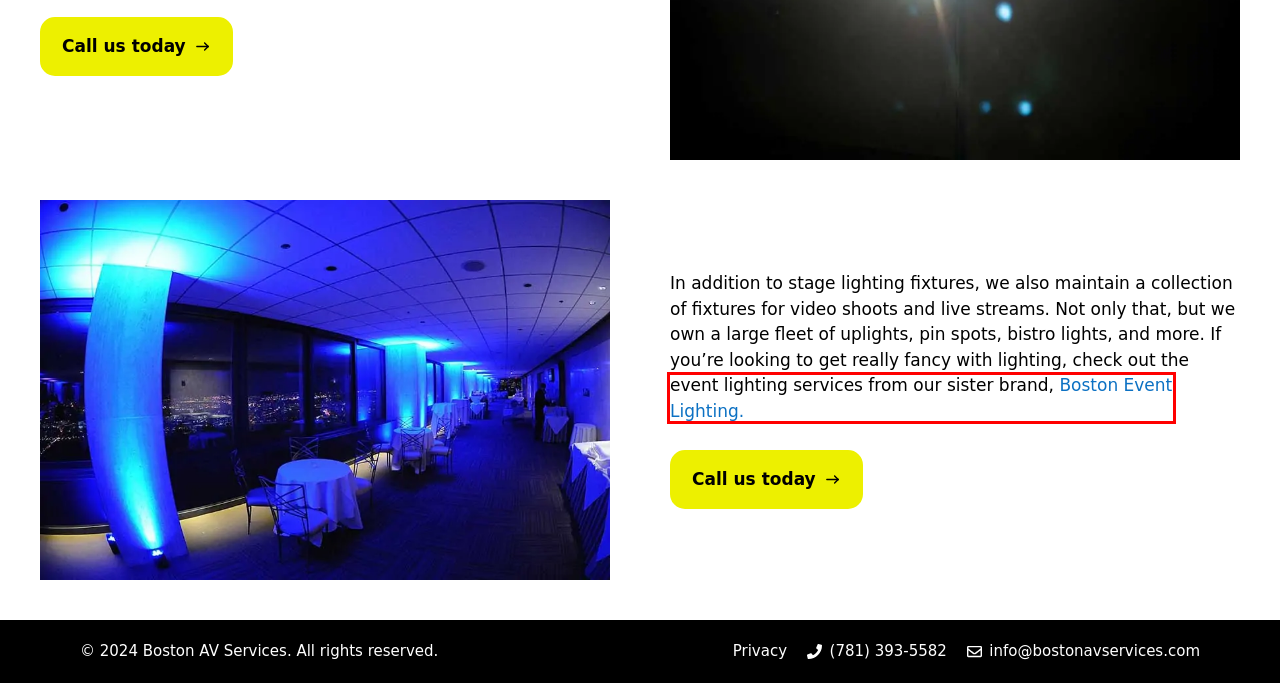You are provided a screenshot of a webpage featuring a red bounding box around a UI element. Choose the webpage description that most accurately represents the new webpage after clicking the element within the red bounding box. Here are the candidates:
A. Get a Quote
B. Privacy Policy
C. Gallery of Boston AV Services Work
D. Boston AV Services - AV Production Company
E. Live Streaming Services for Events
F. Contact Boston AV Services
G. Boston Event Lighting - Boston Event Lighting
H. About Boston AV Services

G